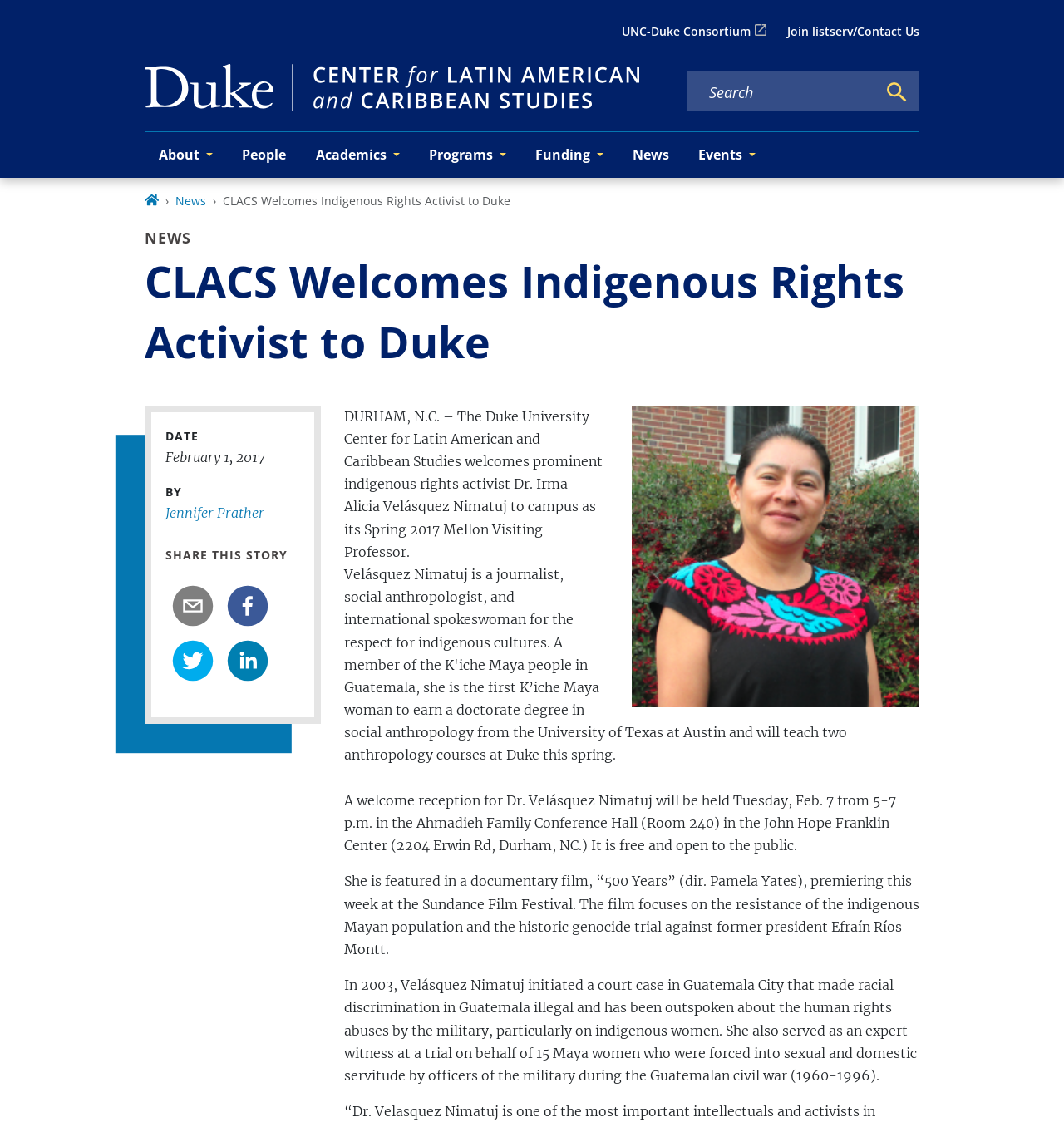Locate the bounding box coordinates of the element to click to perform the following action: 'View the photo of Dr. Irma Alicia Velásquez Nimatuj'. The coordinates should be given as four float values between 0 and 1, in the form of [left, top, right, bottom].

[0.594, 0.36, 0.864, 0.627]